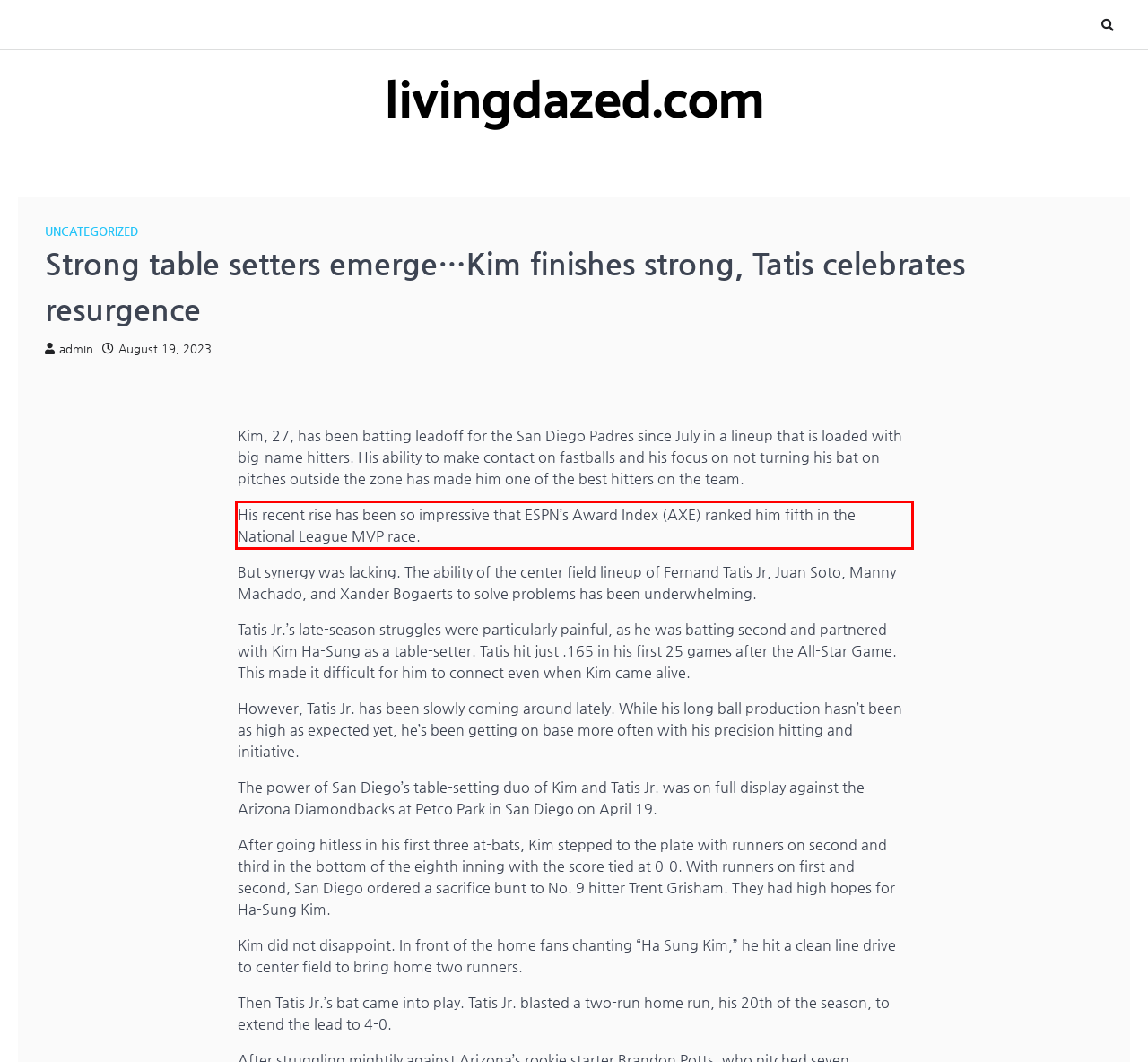The screenshot you have been given contains a UI element surrounded by a red rectangle. Use OCR to read and extract the text inside this red rectangle.

His recent rise has been so impressive that ESPN’s Award Index (AXE) ranked him fifth in the National League MVP race.